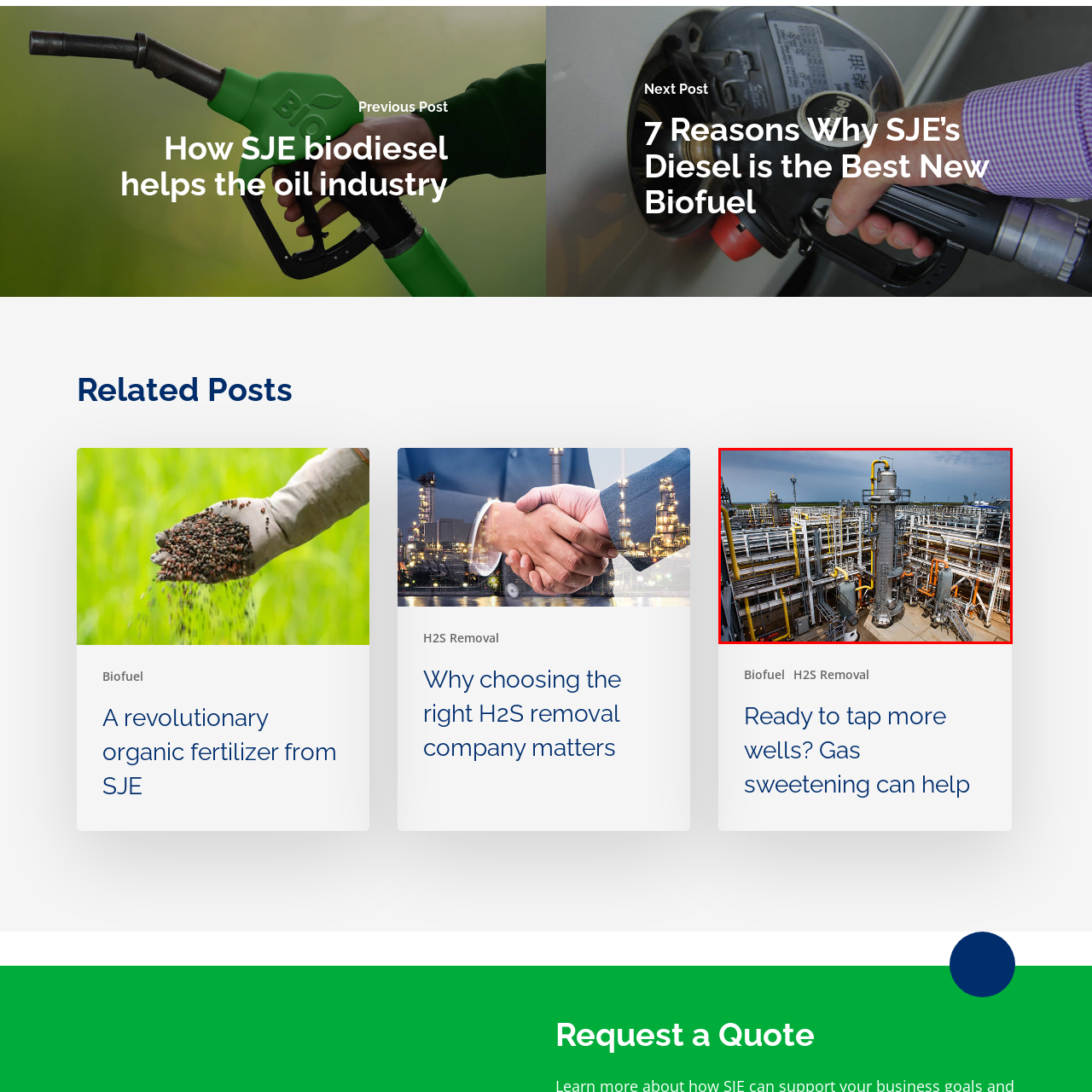Detail the features and elements seen in the red-circled portion of the image.

The image showcases a detailed view of an industrial gas sweetening facility. Prominent structures include tall columns and towers, likely part of the gas processing units, surrounded by an intricate network of pipes—some painted in striking yellow and orange hues. These colors are often used to signify high-pressure systems or hazardous materials, emphasizing safety and operational protocols. The facility appears to be well-organized, with various pathways and equipment, indicative of a high-capacity processing environment. In the background, a vast and open landscape can be seen, hinting at the facility’s expansive operational area, essential for accommodating complex machinery and ensuring efficient gas treatment processes. Overall, this image encapsulates the advanced technology and meticulous engineering involved in gas sweetening operations, aligning with the theme of promoting efficient biofuel and chemical solutions.